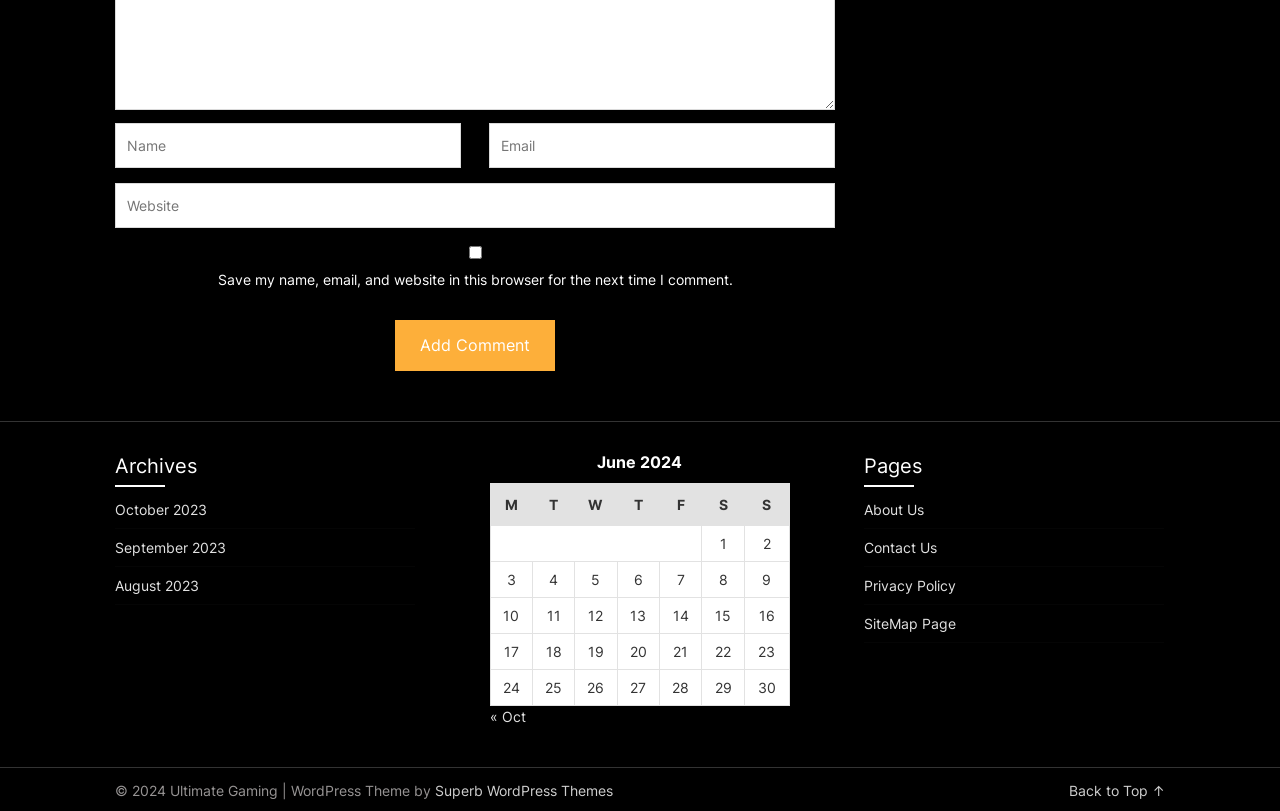What is the theme of the website?
Please analyze the image and answer the question with as much detail as possible.

The website appears to be a gaming-related website, with a theme of 'Ultimate Gaming' mentioned in the copyright information at the bottom of the webpage.